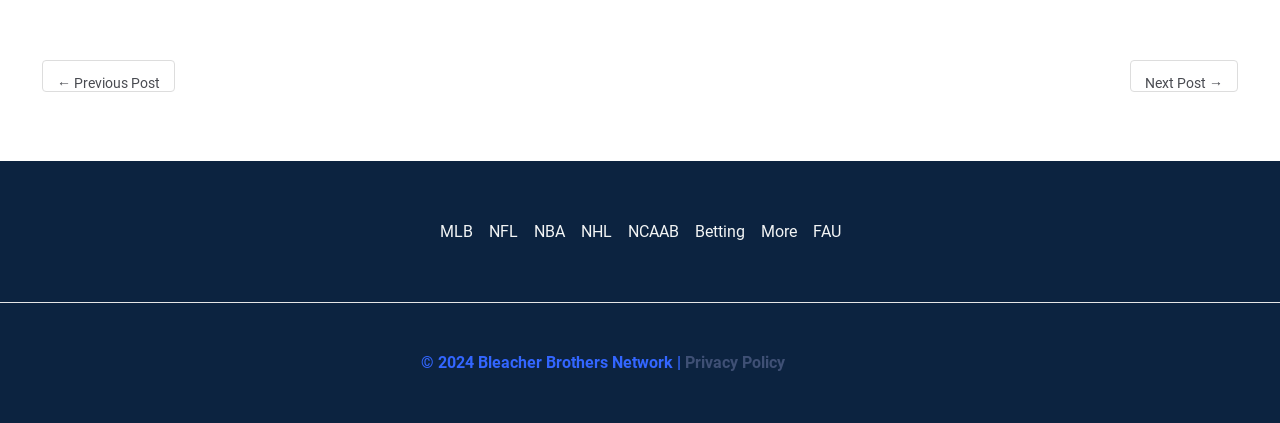What is the link below the copyright text?
Based on the image content, provide your answer in one word or a short phrase.

Privacy Policy